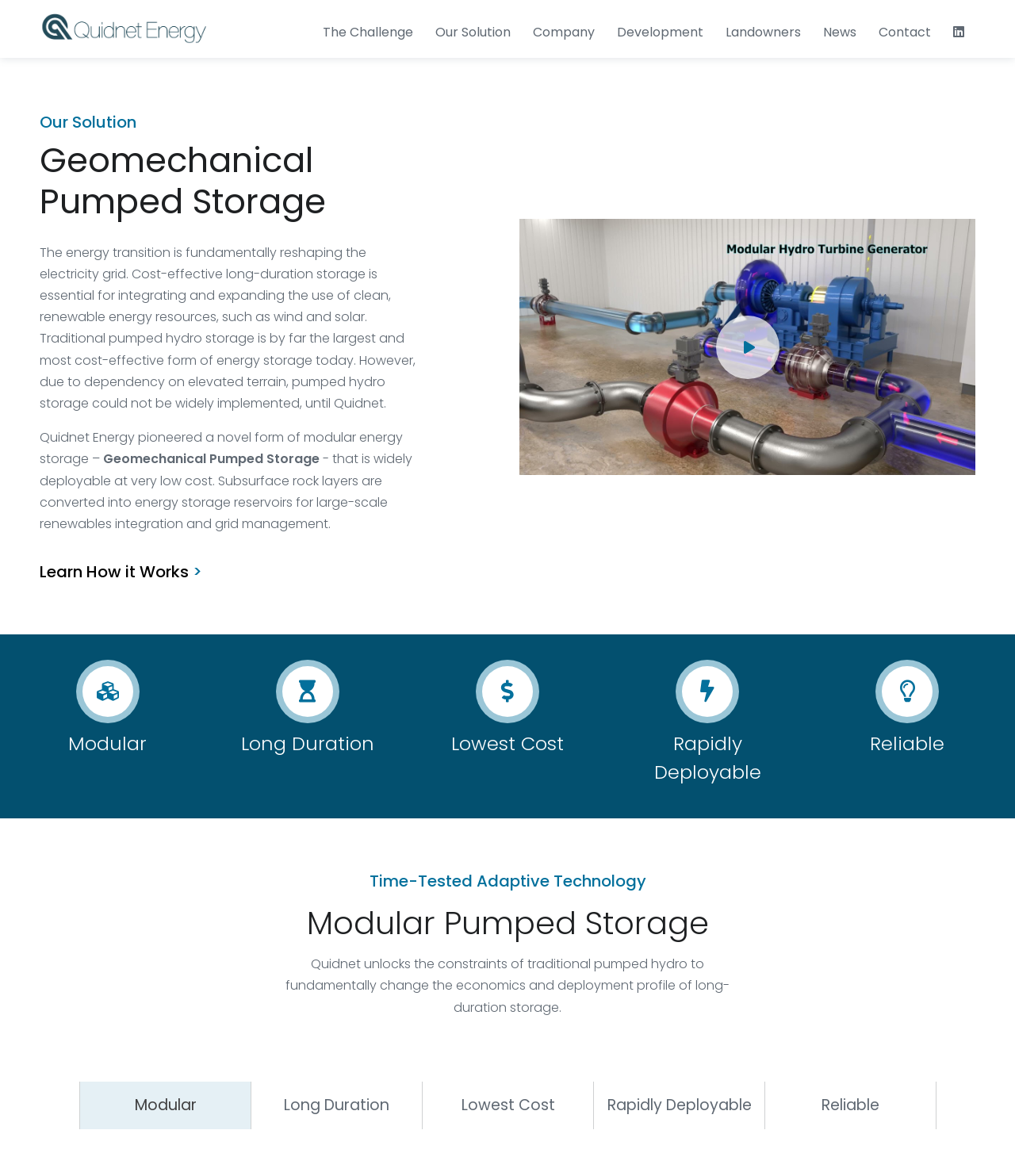What is the title or heading displayed on the webpage?

Geomechanical Pumped Storage